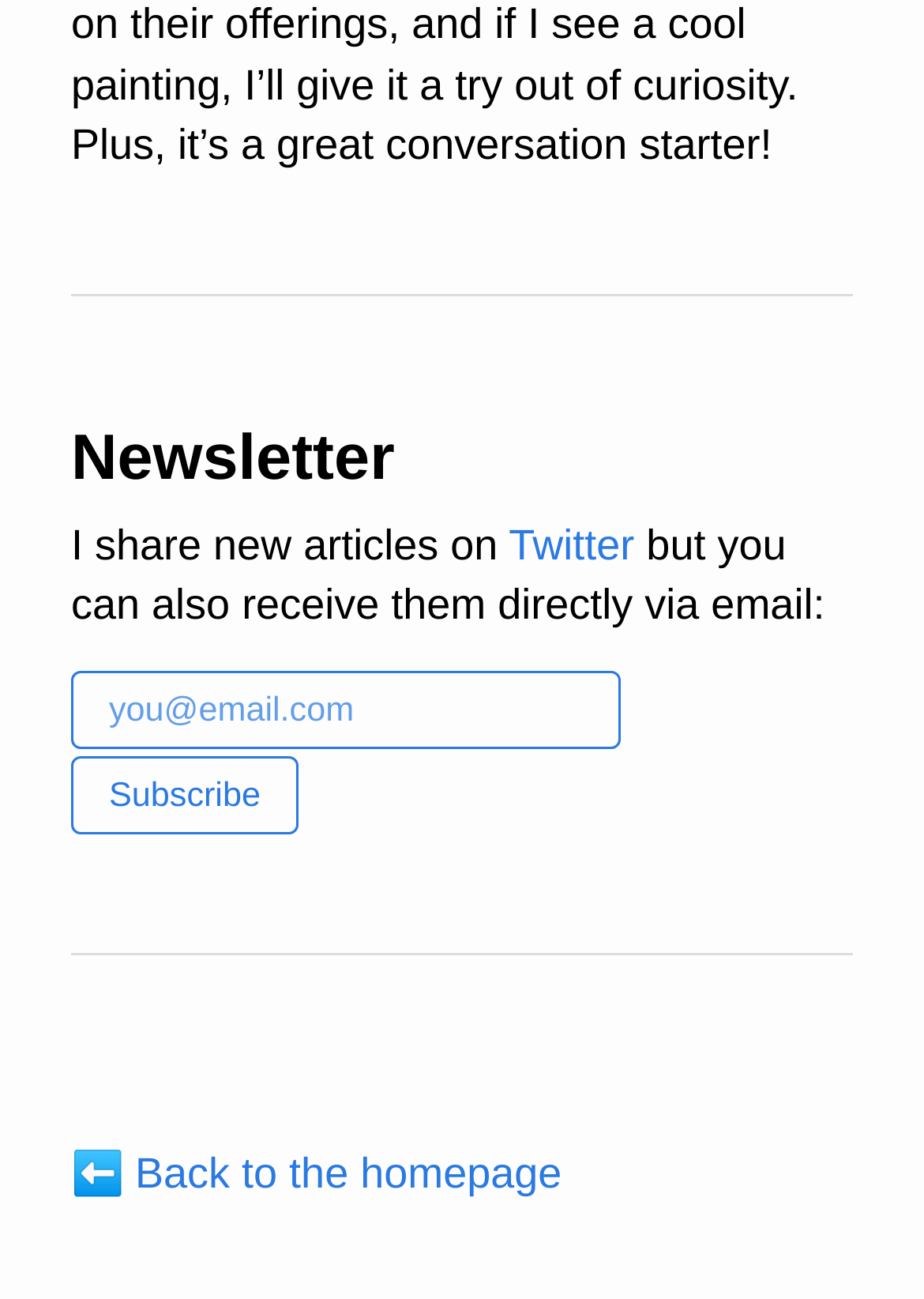What is the orientation of the first separator?
Refer to the image and provide a thorough answer to the question.

The first separator has an orientation of 'horizontal' according to its description, indicating that it is a horizontal line separating the content above and below it.